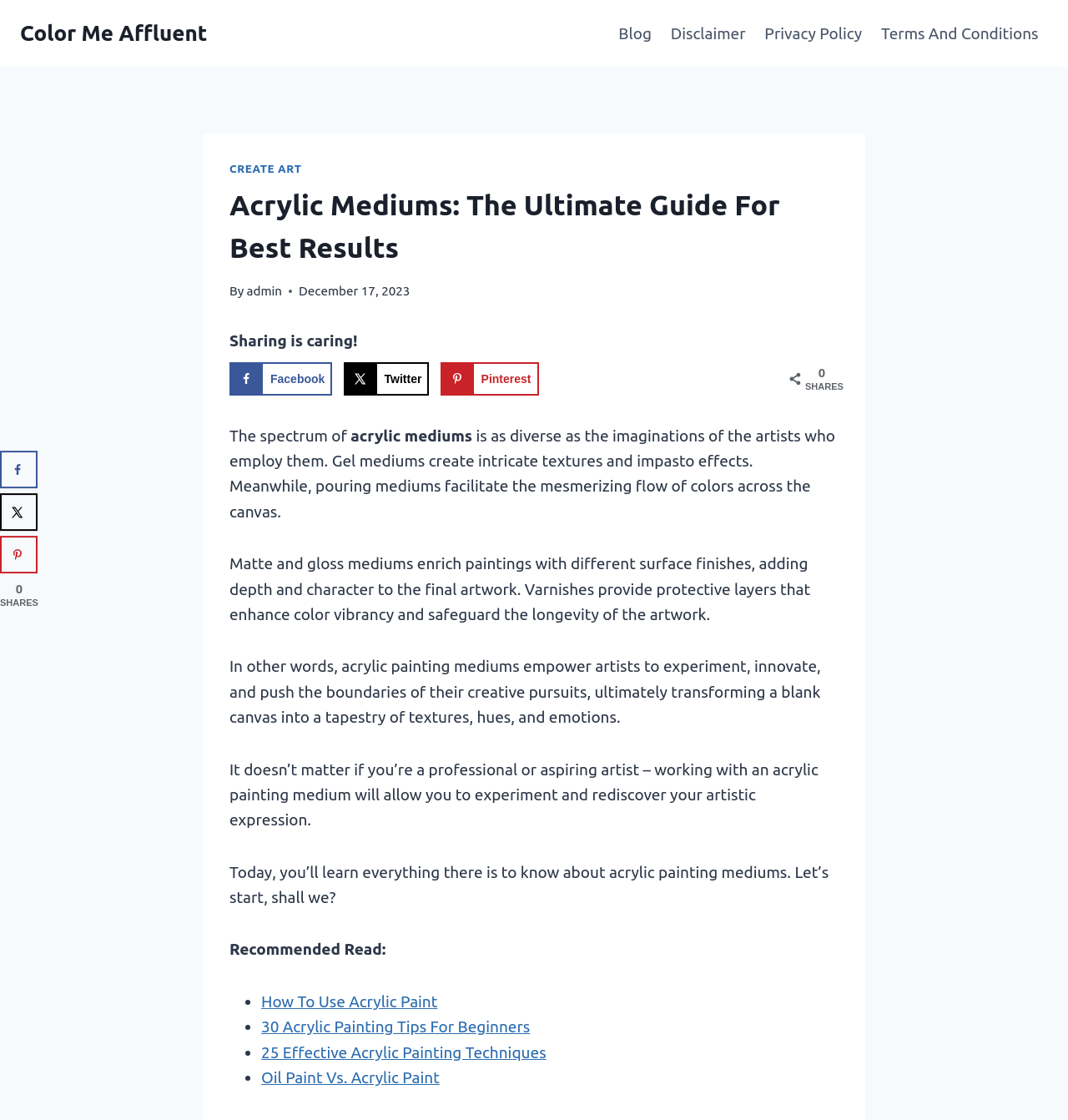What is the purpose of varnishes in acrylic painting?
Utilize the information in the image to give a detailed answer to the question.

I found the answer by reading the text in the webpage, which says 'Varnishes provide protective layers that enhance color vibrancy and safeguard the longevity of the artwork'.